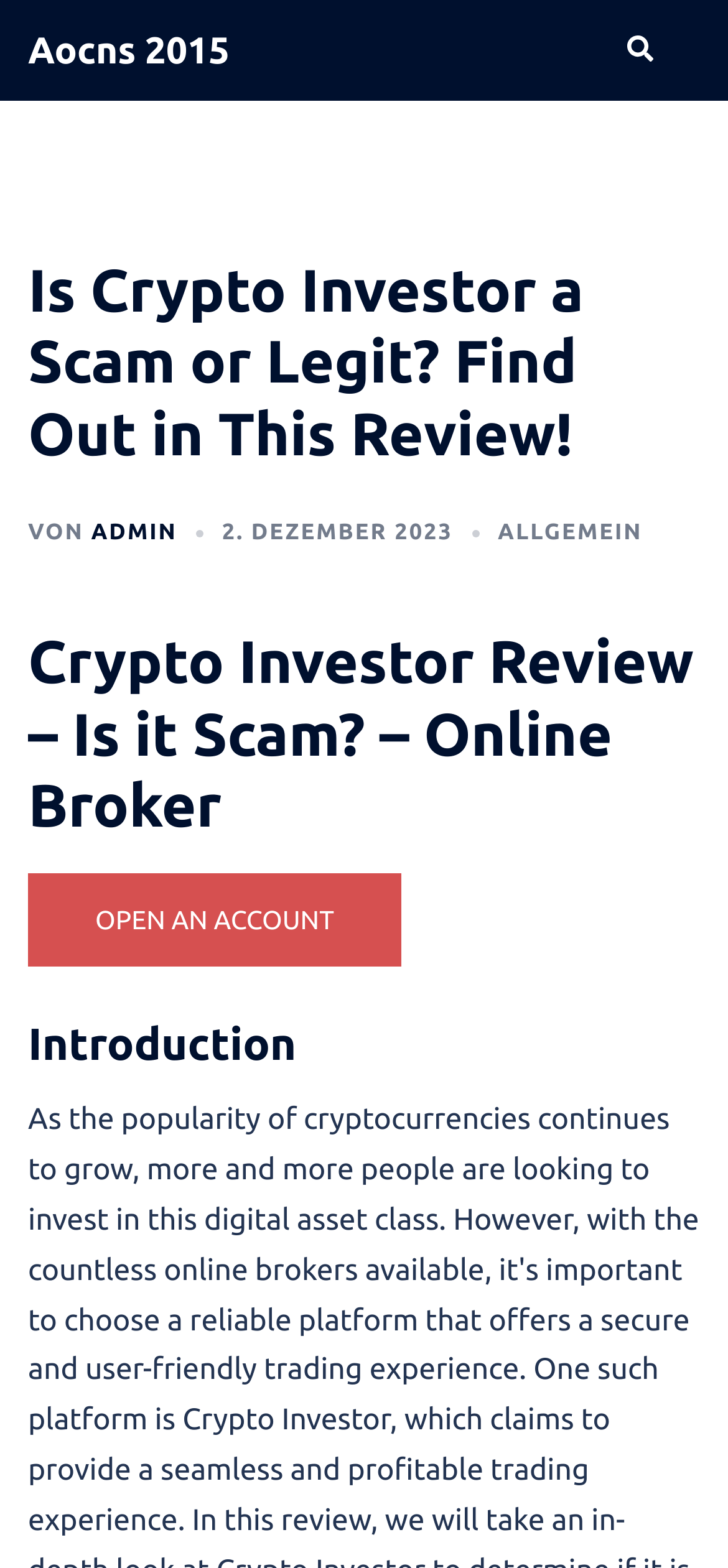What is the purpose of the 'OPEN AN ACCOUNT' button?
Give a one-word or short phrase answer based on the image.

To open an account